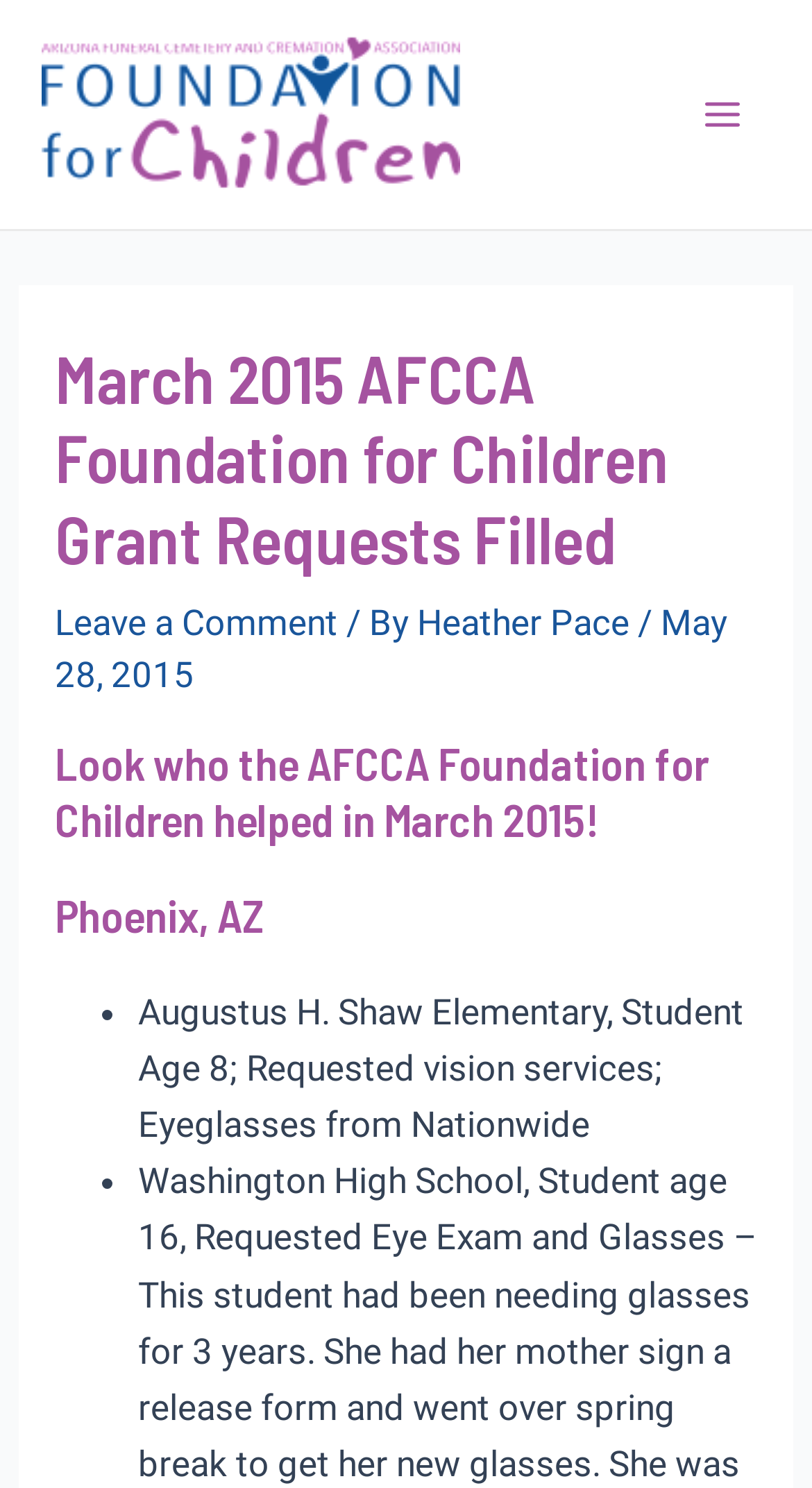Based on the element description "Leave a Comment", predict the bounding box coordinates of the UI element.

[0.067, 0.405, 0.416, 0.433]